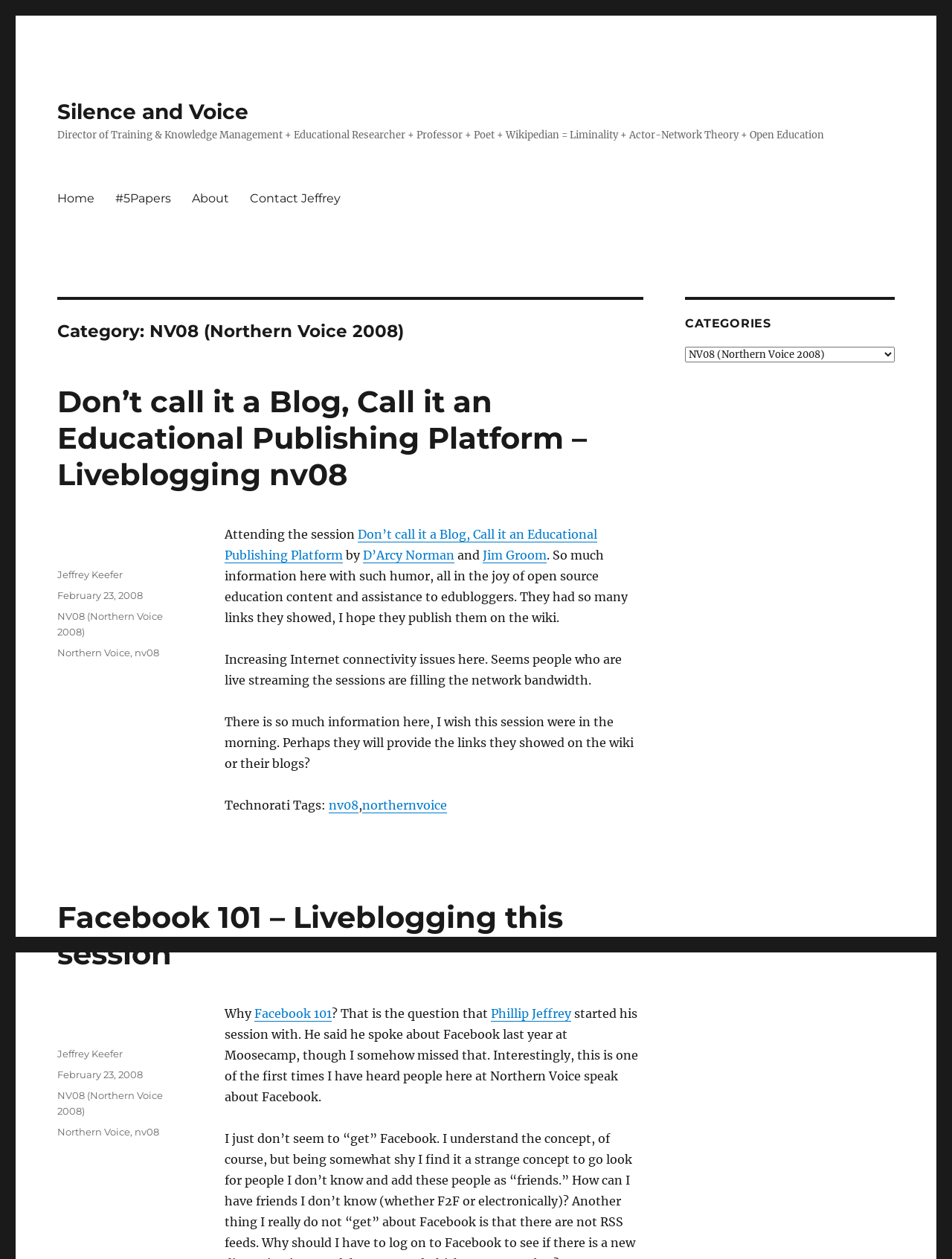Please give a concise answer to this question using a single word or phrase: 
What is the title of the second heading?

Facebook 101 – Liveblogging this session